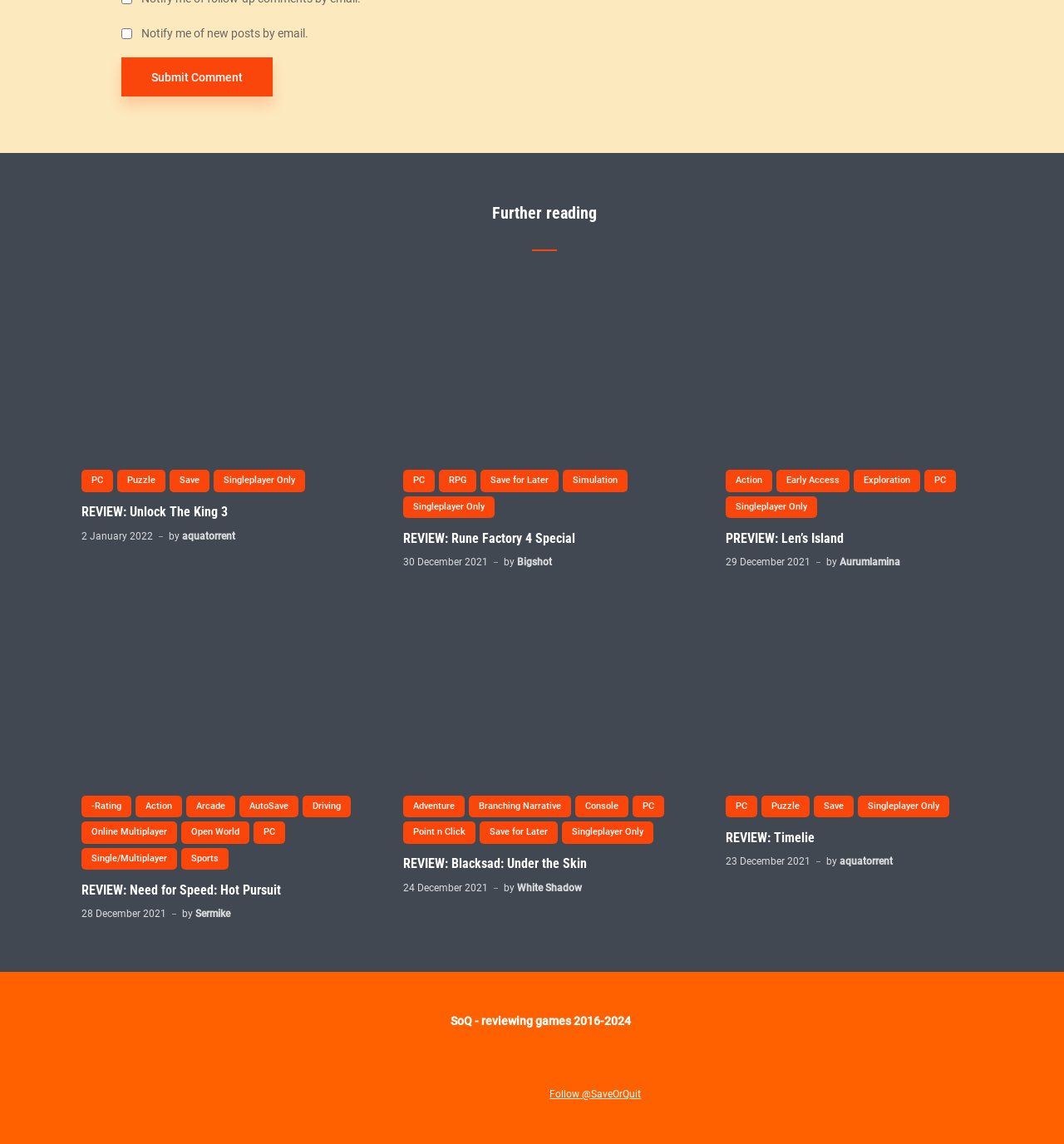Find the bounding box coordinates of the clickable area that will achieve the following instruction: "Go to Unser Service page".

None